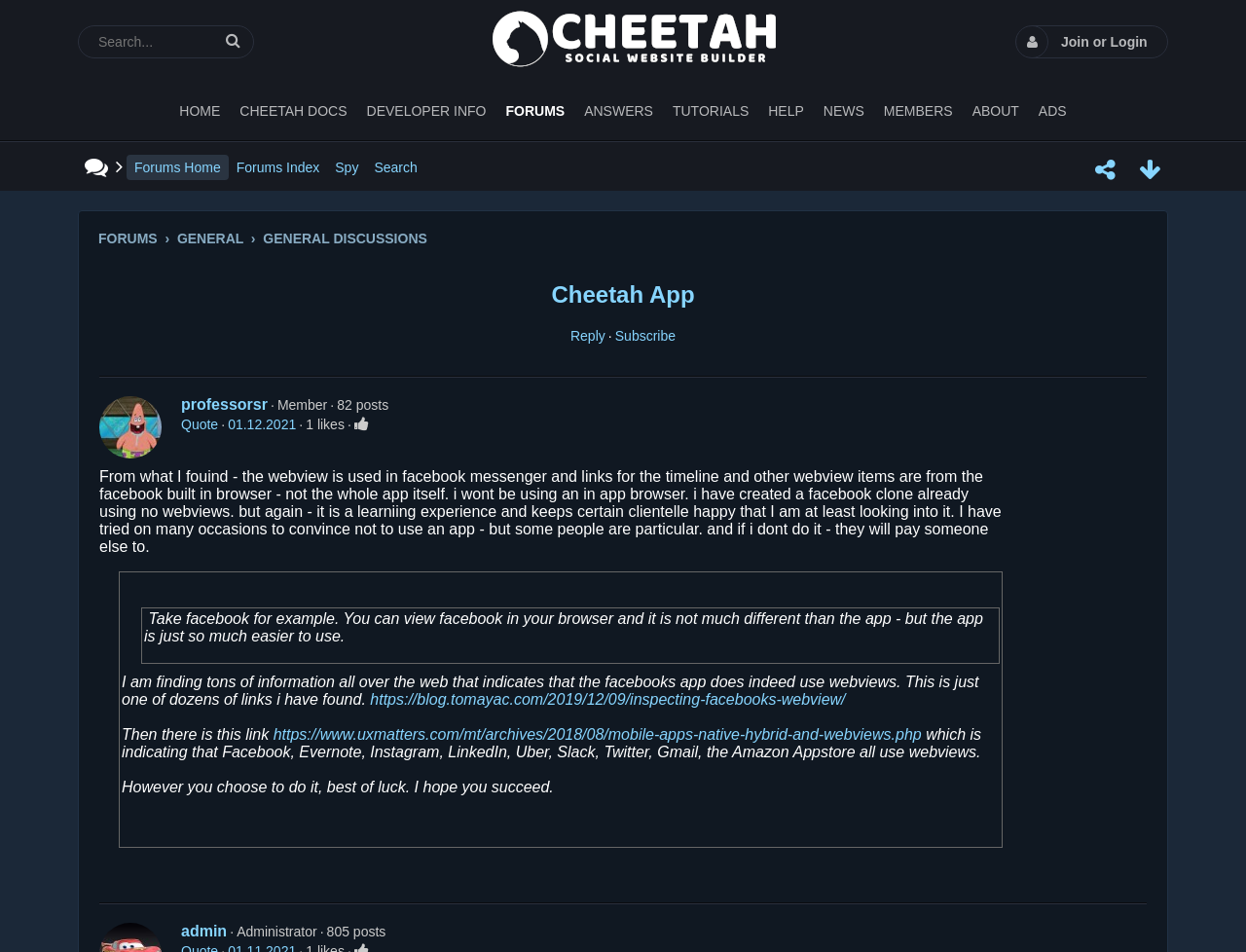Using the information in the image, give a comprehensive answer to the question: 
What is the date of the forum post?

The date of the forum post can be found in the forum post, where it is written as '01.12.2021' next to the user's name.